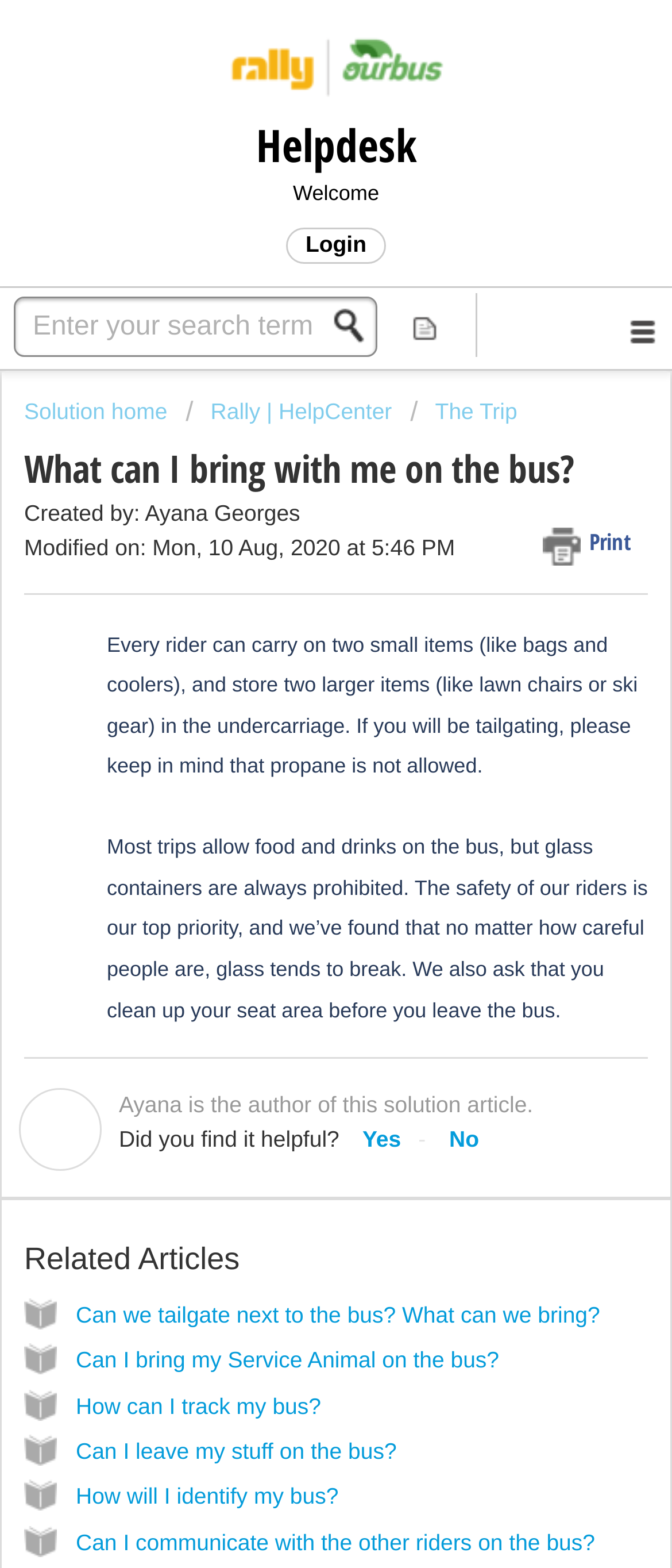How many links are there in the 'Related Articles' section?
Please use the image to deliver a detailed and complete answer.

I counted the number of link elements under the 'Related Articles' heading, which are 'Can we tailgate next to the bus? What can we bring?', 'Can I bring my Service Animal on the bus?', 'How can I track my bus?', 'Can I leave my stuff on the bus?', 'How will I identify my bus?', and 'Can I communicate with the other riders on the bus?'.